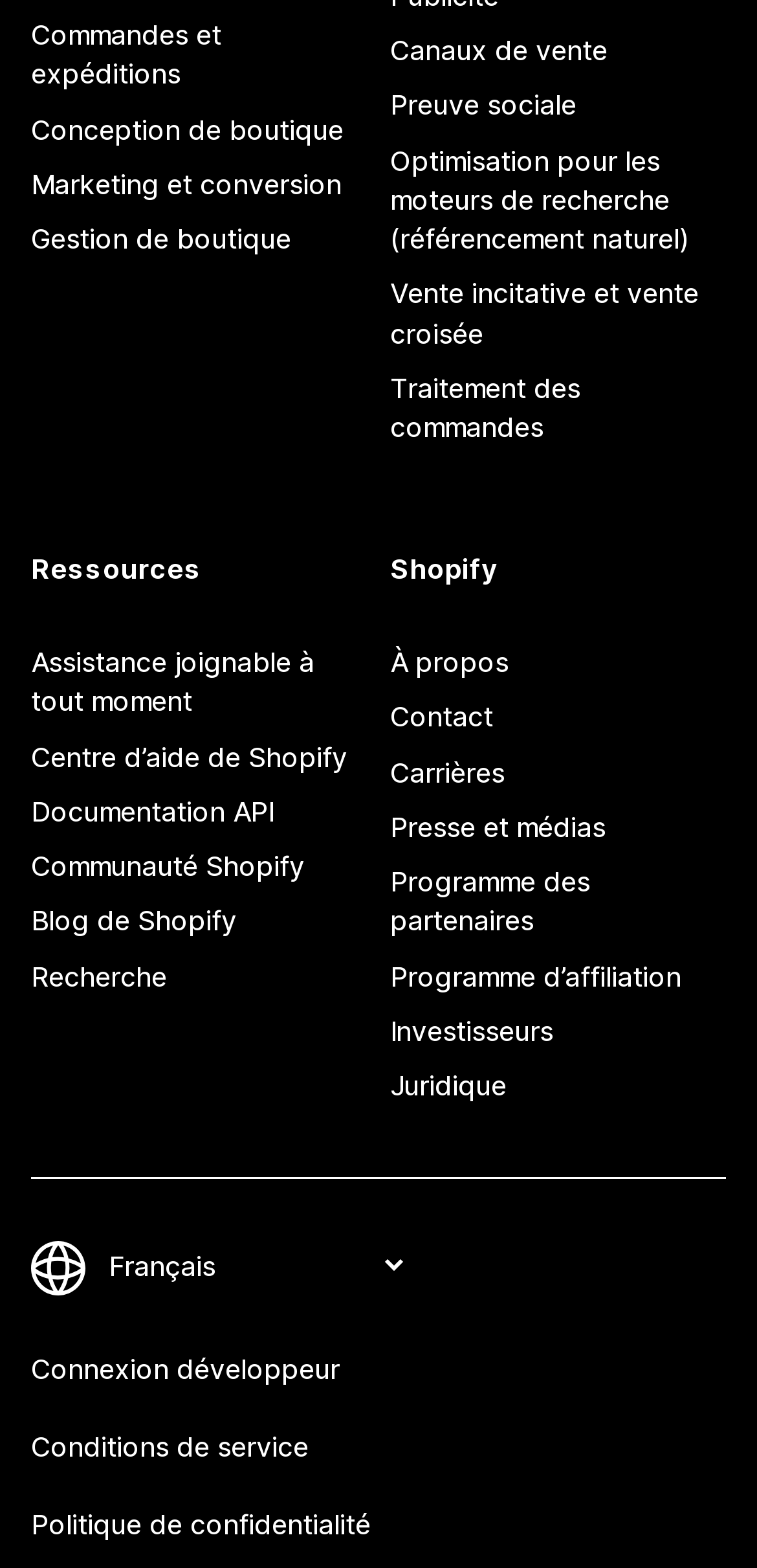Please identify the bounding box coordinates of the element's region that should be clicked to execute the following instruction: "Search for something". The bounding box coordinates must be four float numbers between 0 and 1, i.e., [left, top, right, bottom].

[0.041, 0.605, 0.485, 0.64]